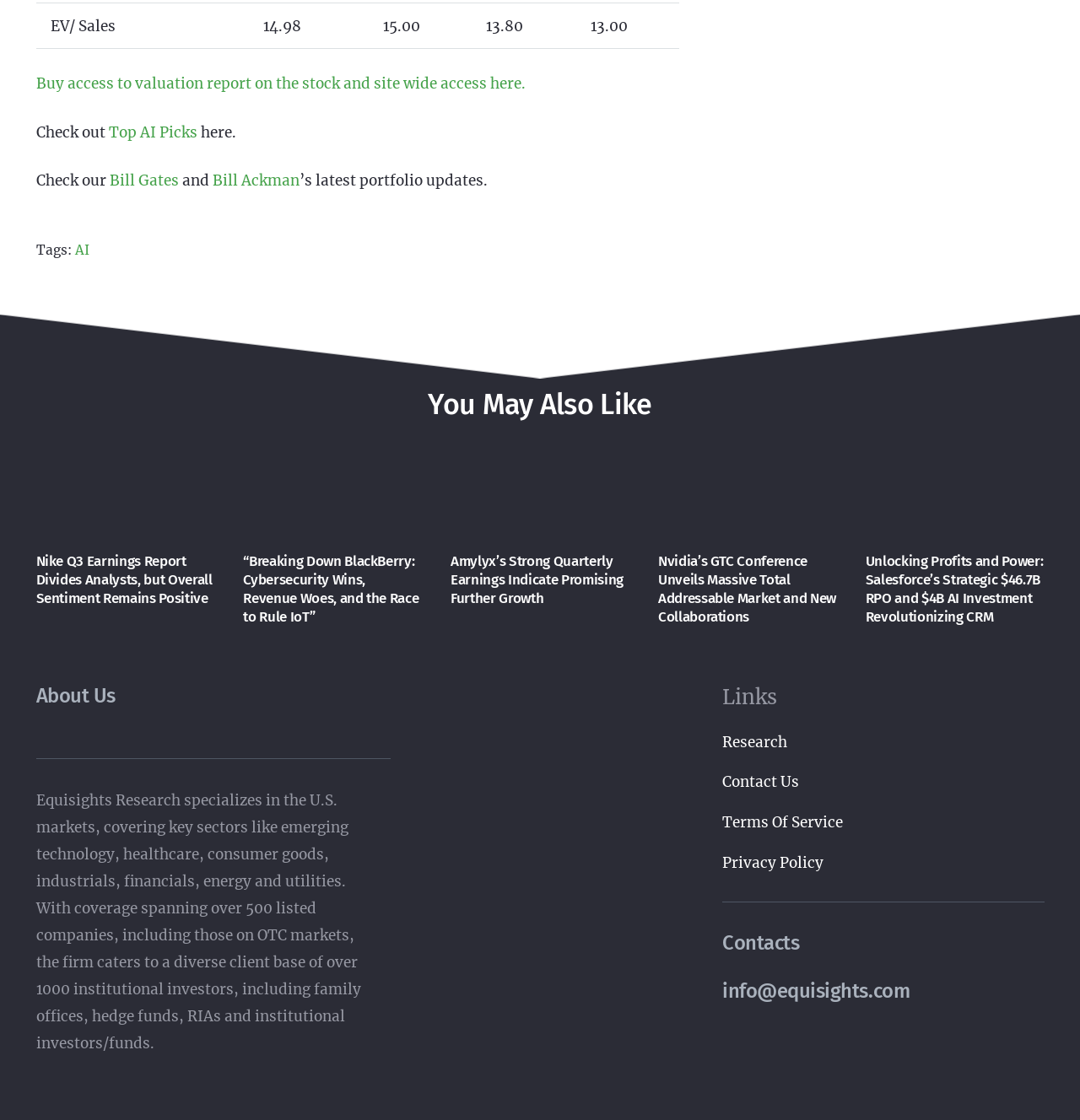What is the title of the first article in the 'You May Also Like' section? Observe the screenshot and provide a one-word or short phrase answer.

Nike Q3 Earnings Report